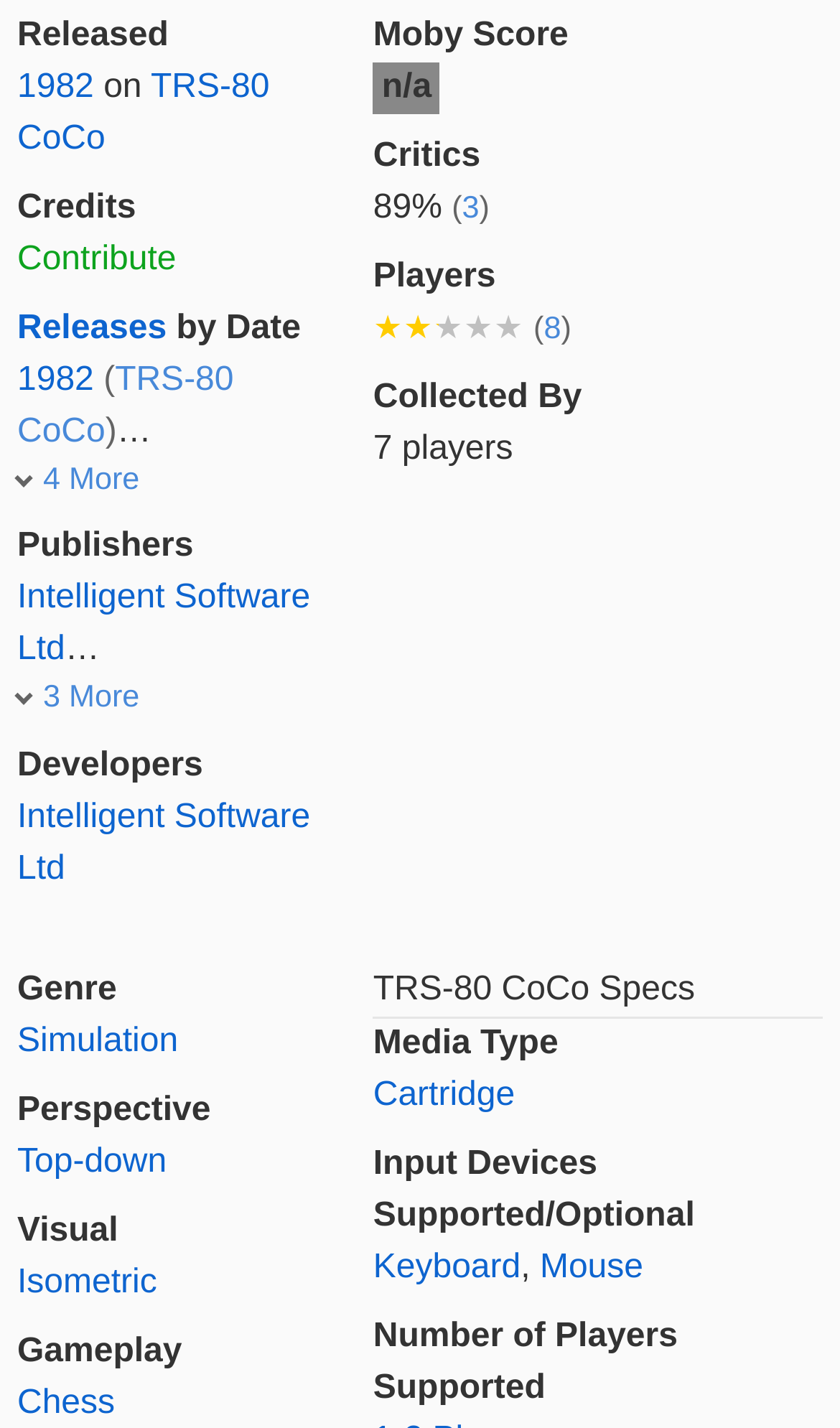Examine the screenshot and answer the question in as much detail as possible: What is the genre of the game?

I found the genre of the game by looking at the 'Genre' section, where it says 'Simulation'.